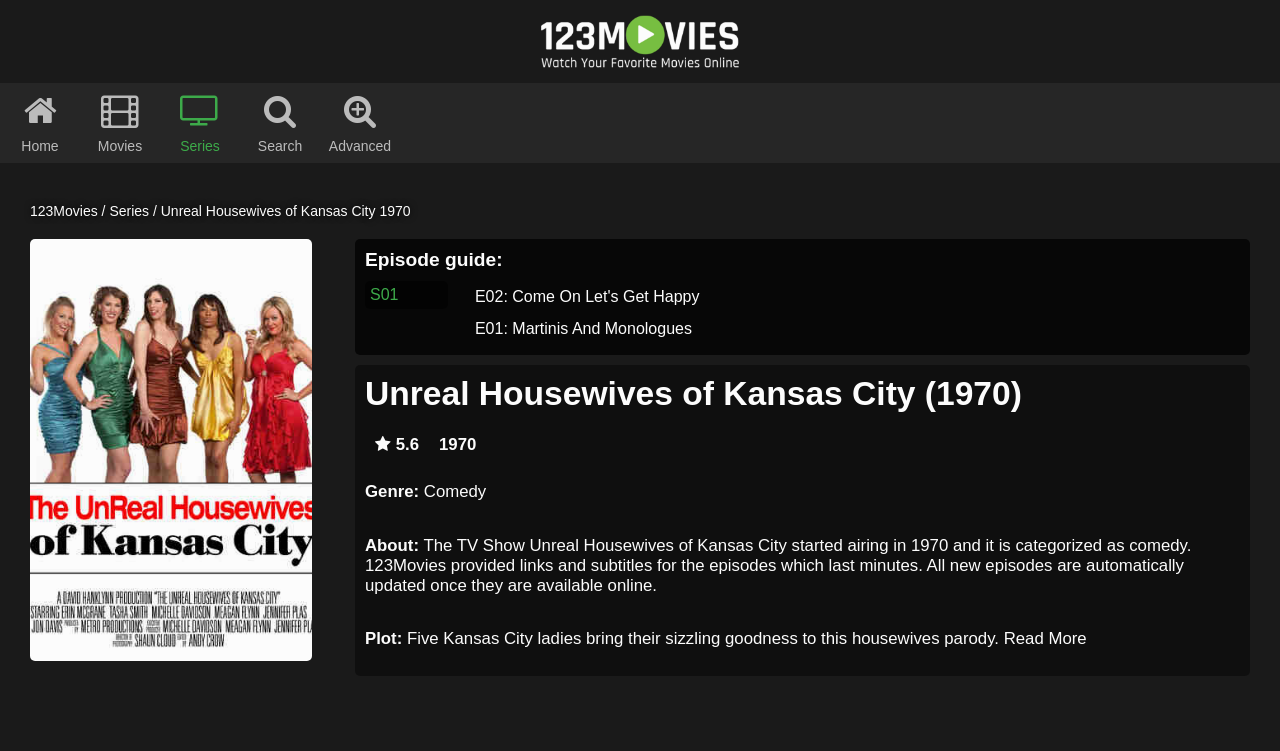Please identify the bounding box coordinates of the area that needs to be clicked to fulfill the following instruction: "View episode guide."

[0.285, 0.331, 0.393, 0.359]